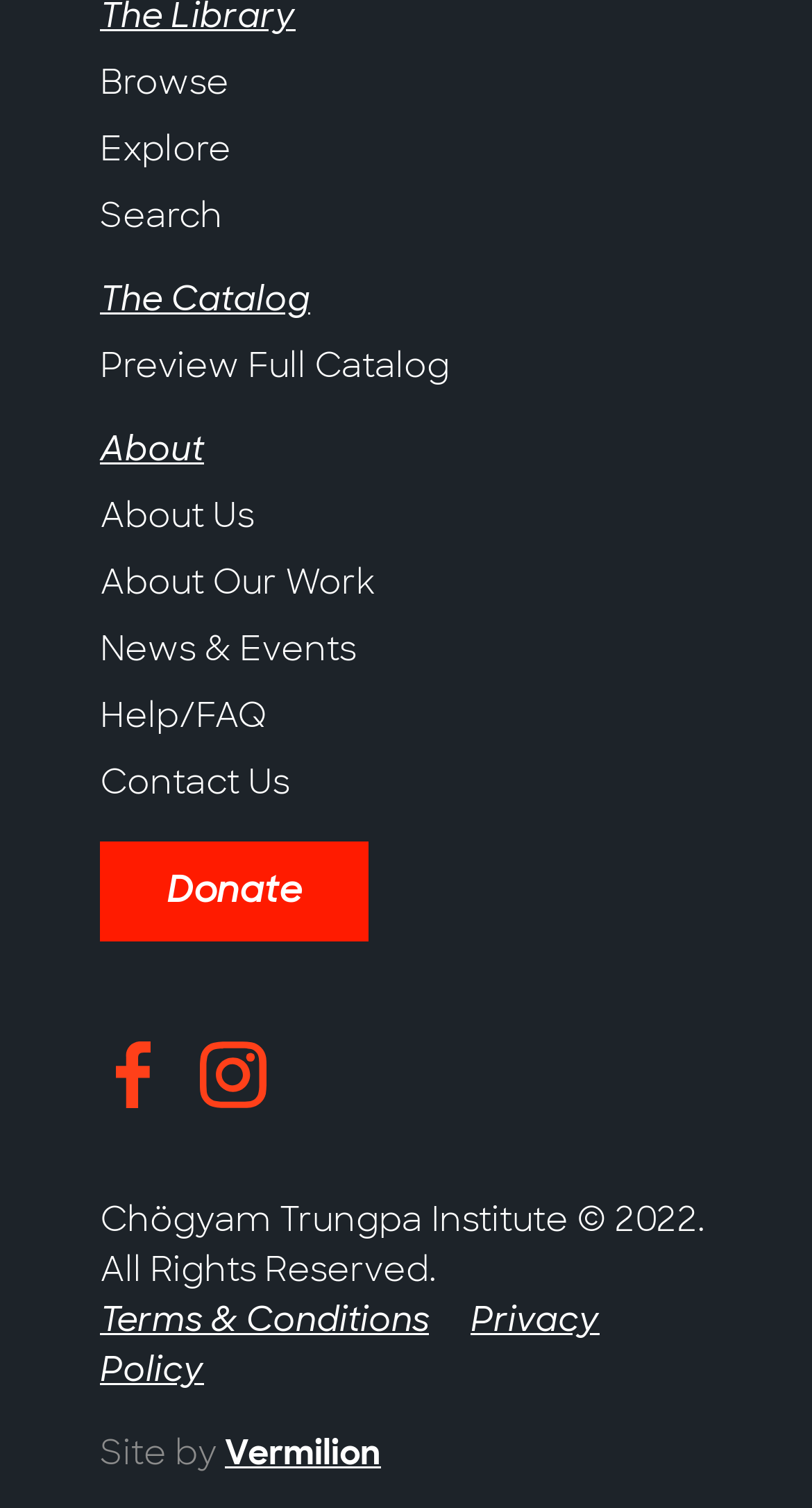Please analyze the image and provide a thorough answer to the question:
What is the first link on the webpage?

The first link on the webpage is 'Browse' which is located at the top left corner of the webpage with a bounding box coordinate of [0.123, 0.04, 0.282, 0.069].